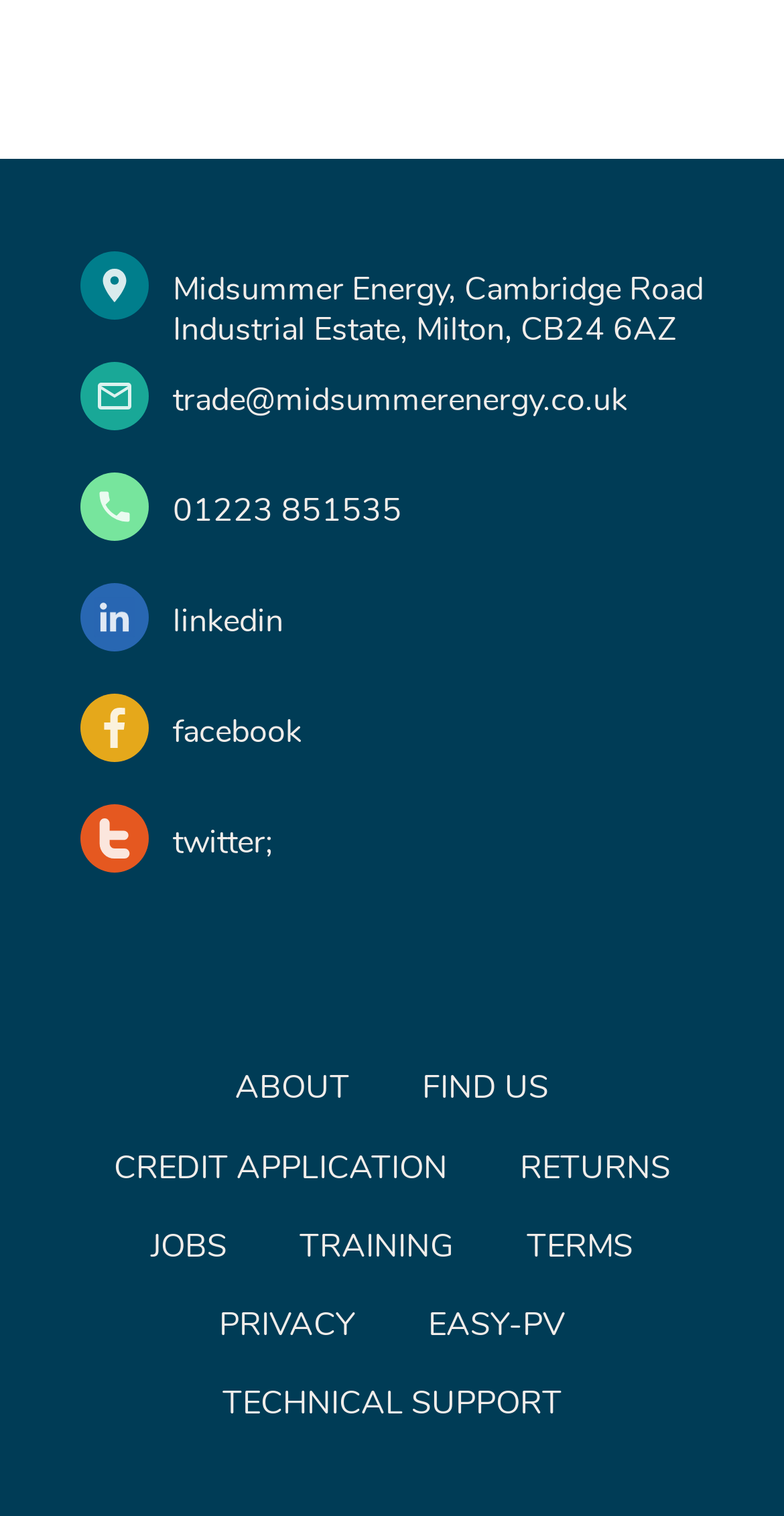How many main links are there in the footer?
Provide a detailed answer to the question using information from the image.

There are nine main links in the footer, which can be found starting from the 3rd element 'ABOUT' to the 11th element 'EASY-PV'.